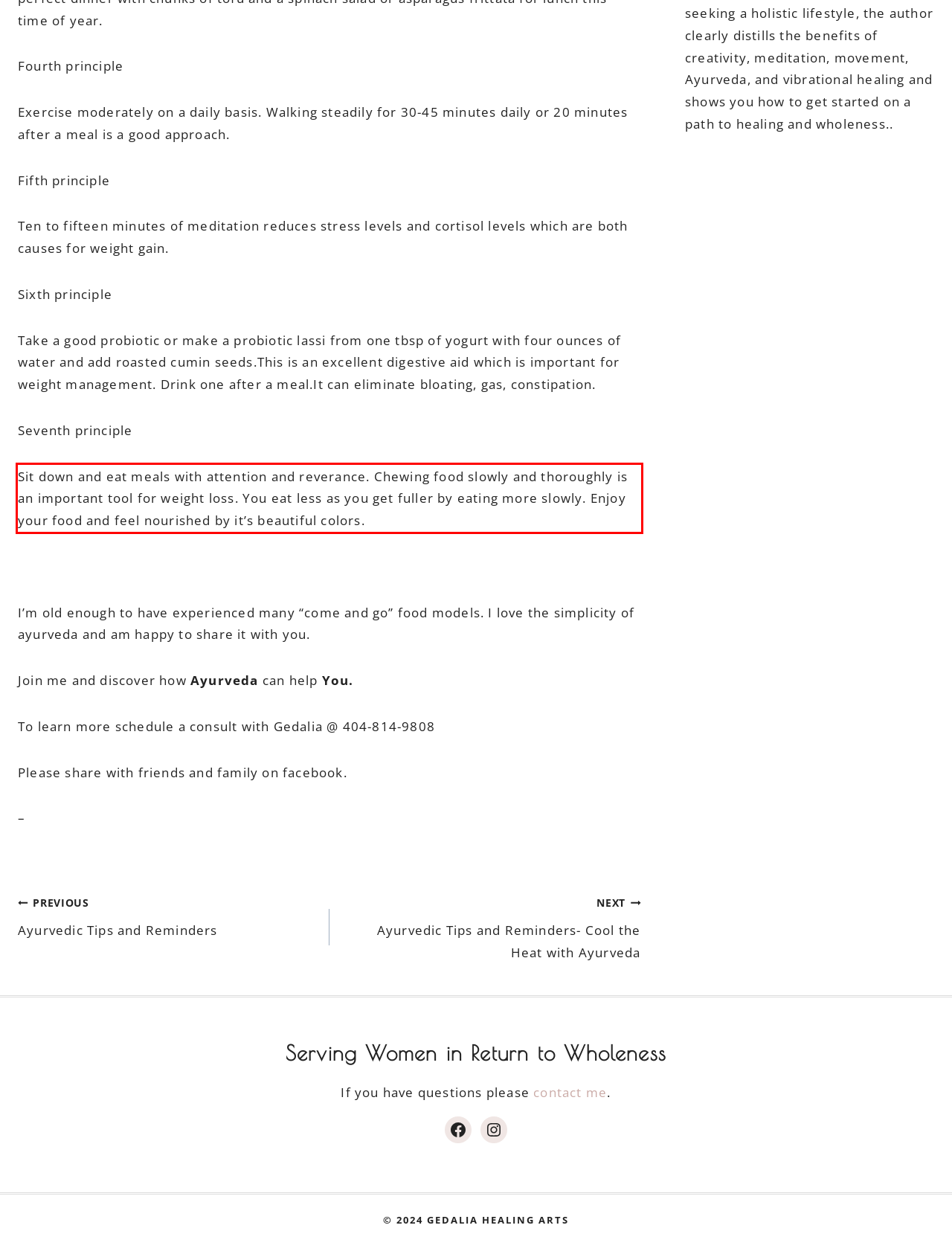Analyze the screenshot of the webpage and extract the text from the UI element that is inside the red bounding box.

Sit down and eat meals with attention and reverance. Chewing food slowly and thoroughly is an important tool for weight loss. You eat less as you get fuller by eating more slowly. Enjoy your food and feel nourished by it’s beautiful colors.